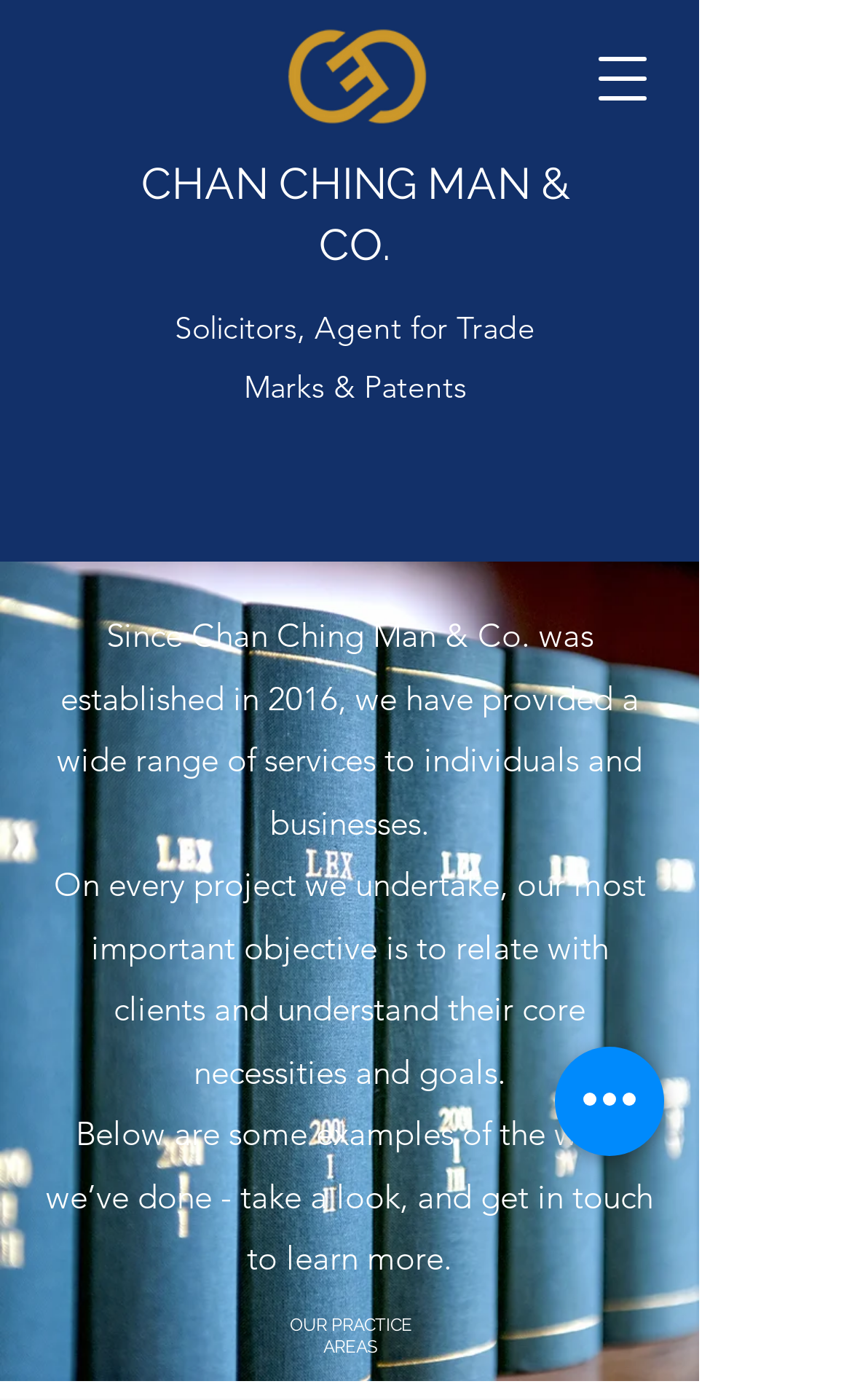Give a concise answer of one word or phrase to the question: 
What is the purpose of the 'Quick actions' button?

Unknown